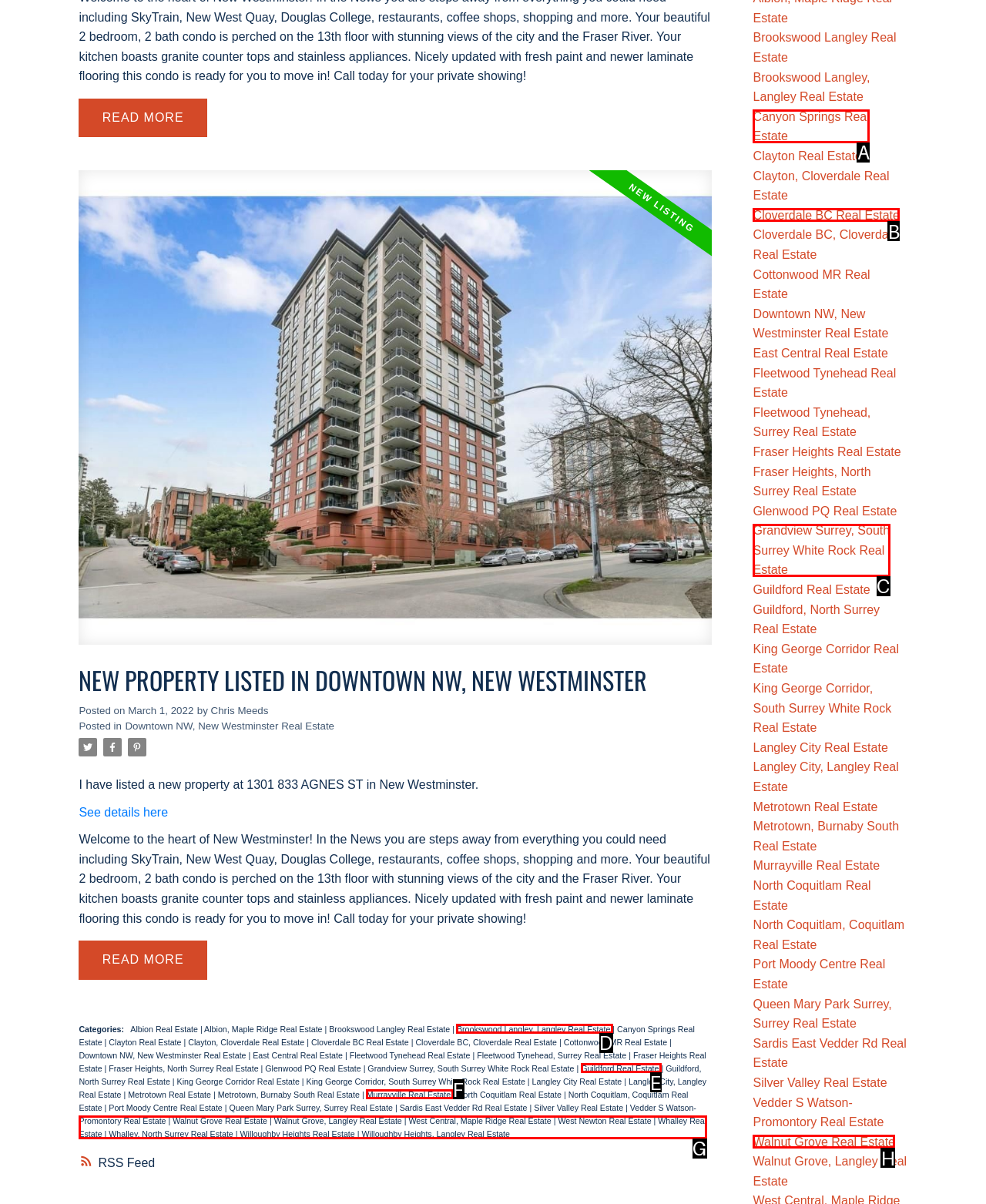Choose the letter that best represents the description: Whalley Real Estate. Provide the letter as your response.

G